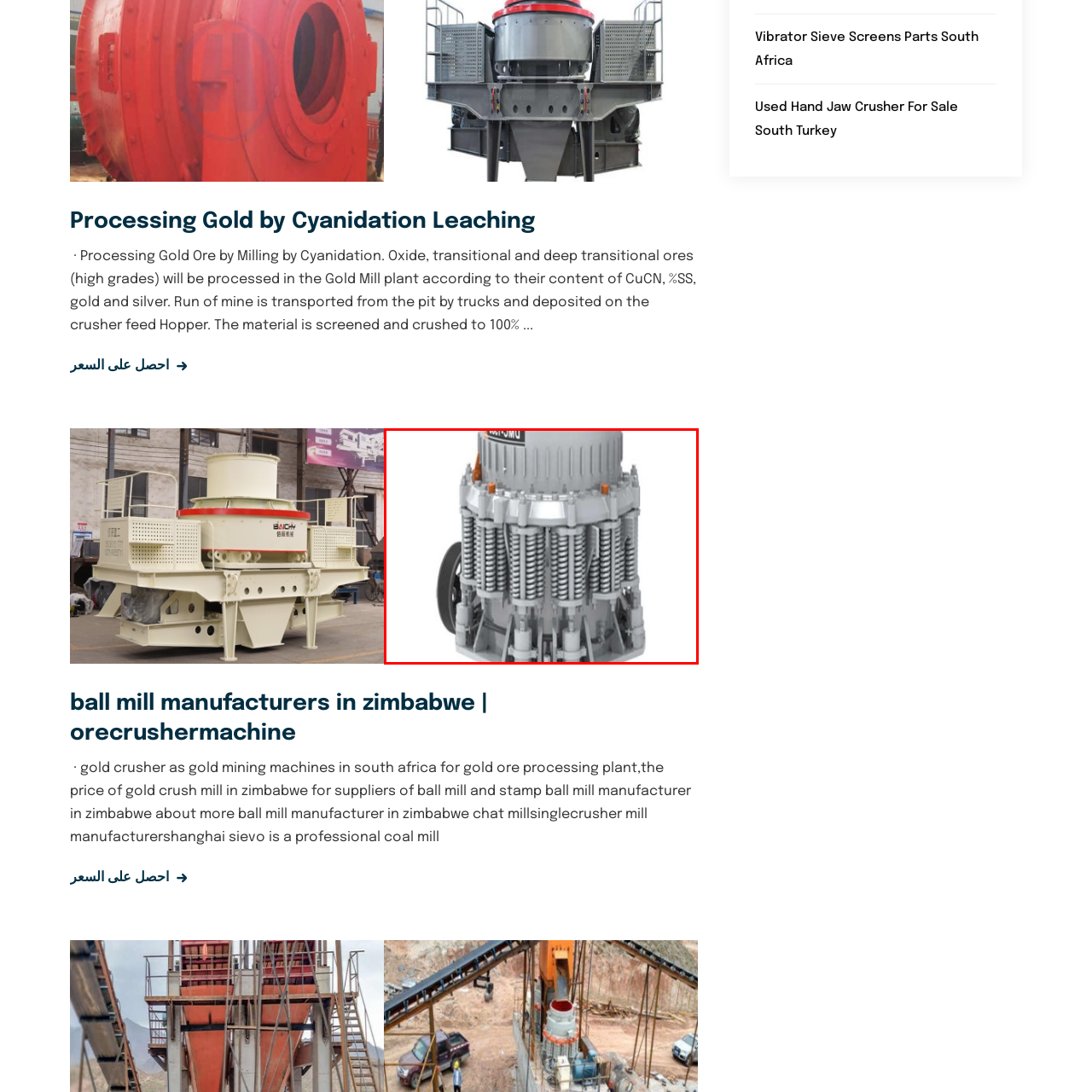Create a detailed narrative of the image inside the red-lined box.

The image features a ball mill, a crucial piece of equipment in the mining industry, specifically used for grinding materials in gold processing. This particular model showcases a cylindrical design with several springs and an industrial feel, indicating its robust construction. Ball mills are essential for processing various ores, including gold, and are typically employed in the milling stage of cyanidation leaching. Such machinery is vital in optimizing the extraction process, ensuring efficient crushing and grinding of materials to enable higher yields of precious metals. The presence of wheels suggests that this model may be portable, aiding in its application across different mining sites.